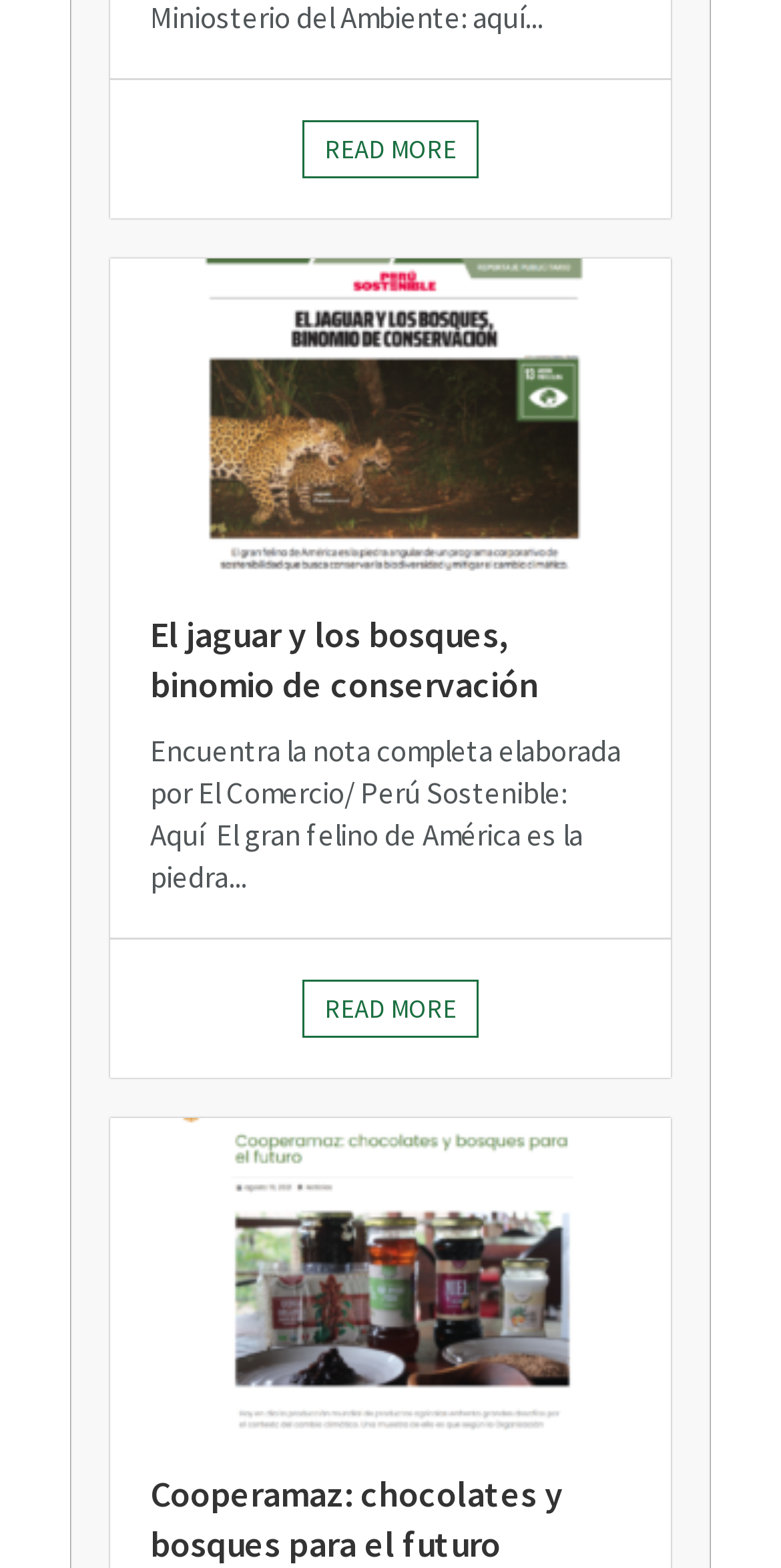What is the title of the second article?
Offer a detailed and exhaustive answer to the question.

I examined the figure elements on the page, which contain the links and titles of the articles. The second figure element contains a link with the title 'Cooperamaz: chocolates y bosques para el futuro'.